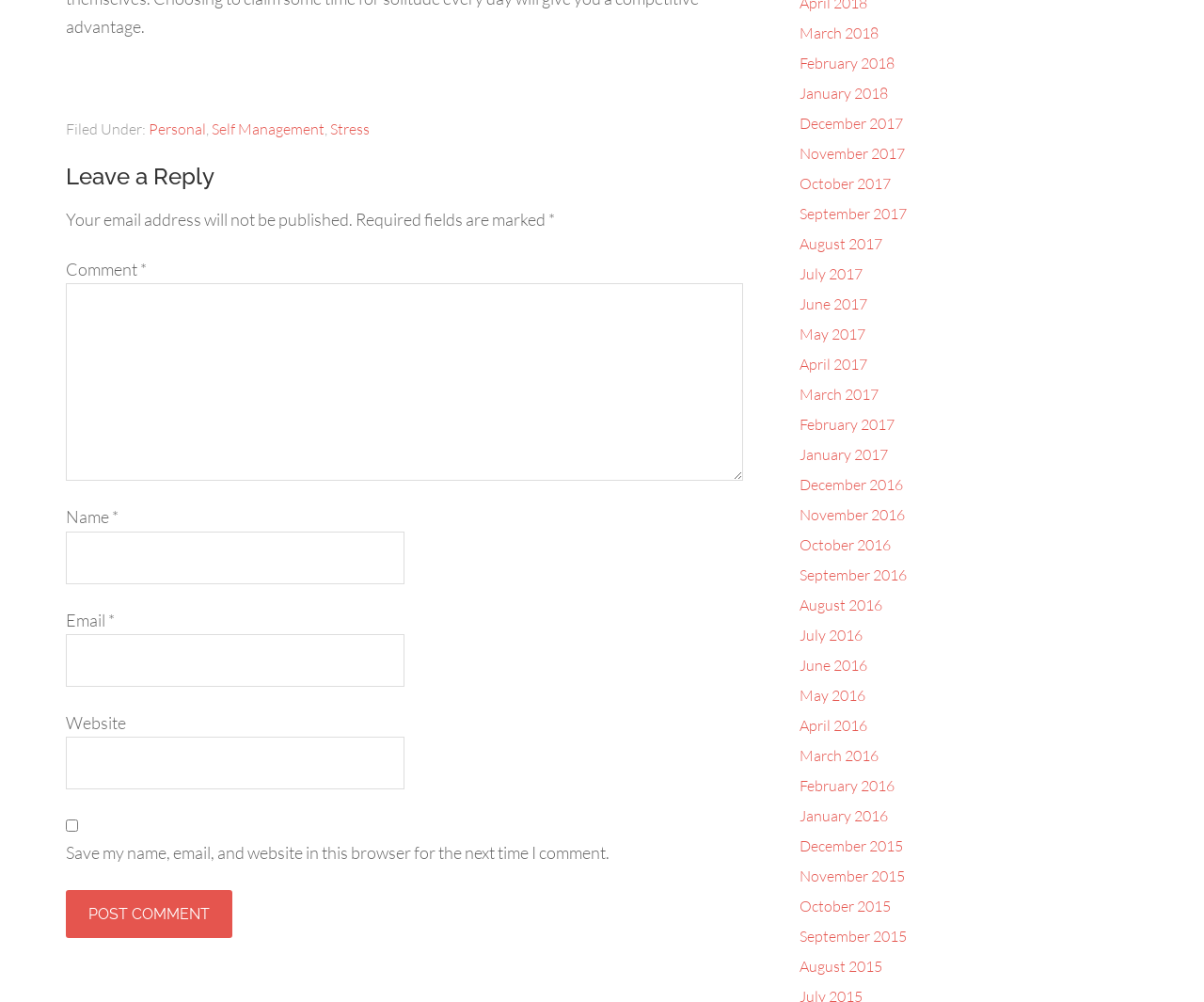Find the bounding box coordinates of the clickable element required to execute the following instruction: "Back to top". Provide the coordinates as four float numbers between 0 and 1, i.e., [left, top, right, bottom].

None